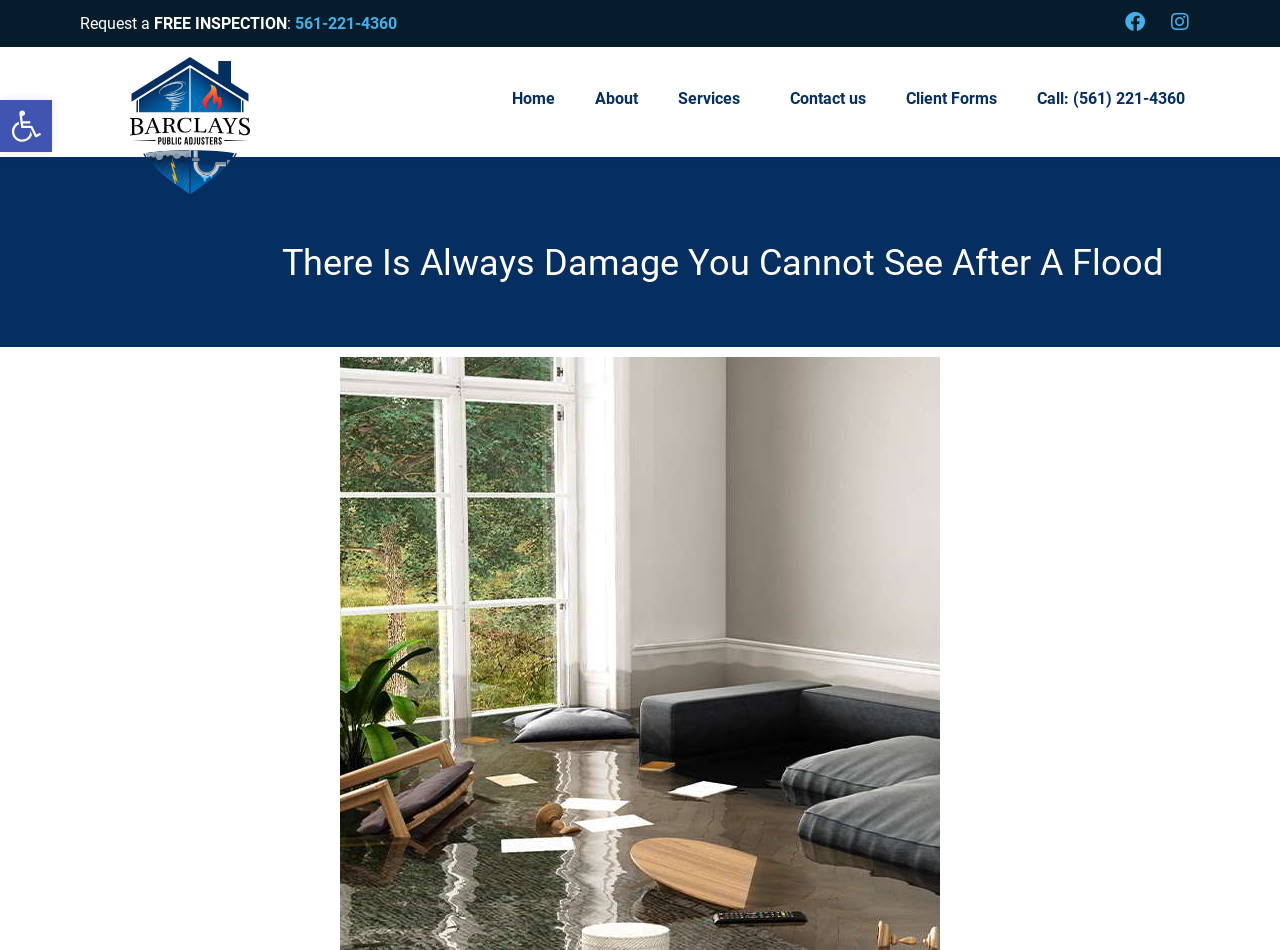Extract the main heading from the webpage content.

There Is Always Damage You Cannot See After A Flood